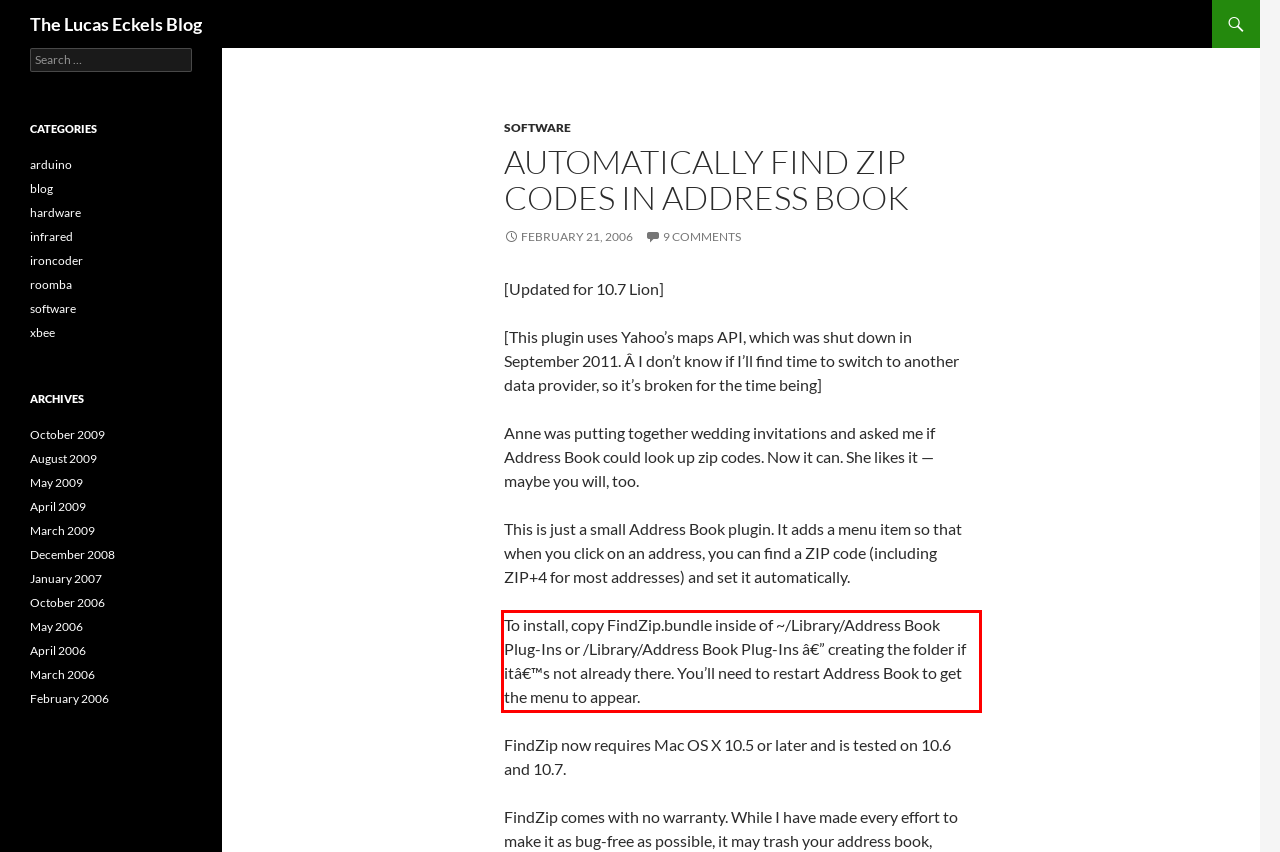Look at the webpage screenshot and recognize the text inside the red bounding box.

To install, copy FindZip.bundle inside of ~/Library/Address Book Plug-Ins or /Library/Address Book Plug-Ins â€” creating the folder if itâ€™s not already there. You’ll need to restart Address Book to get the menu to appear.